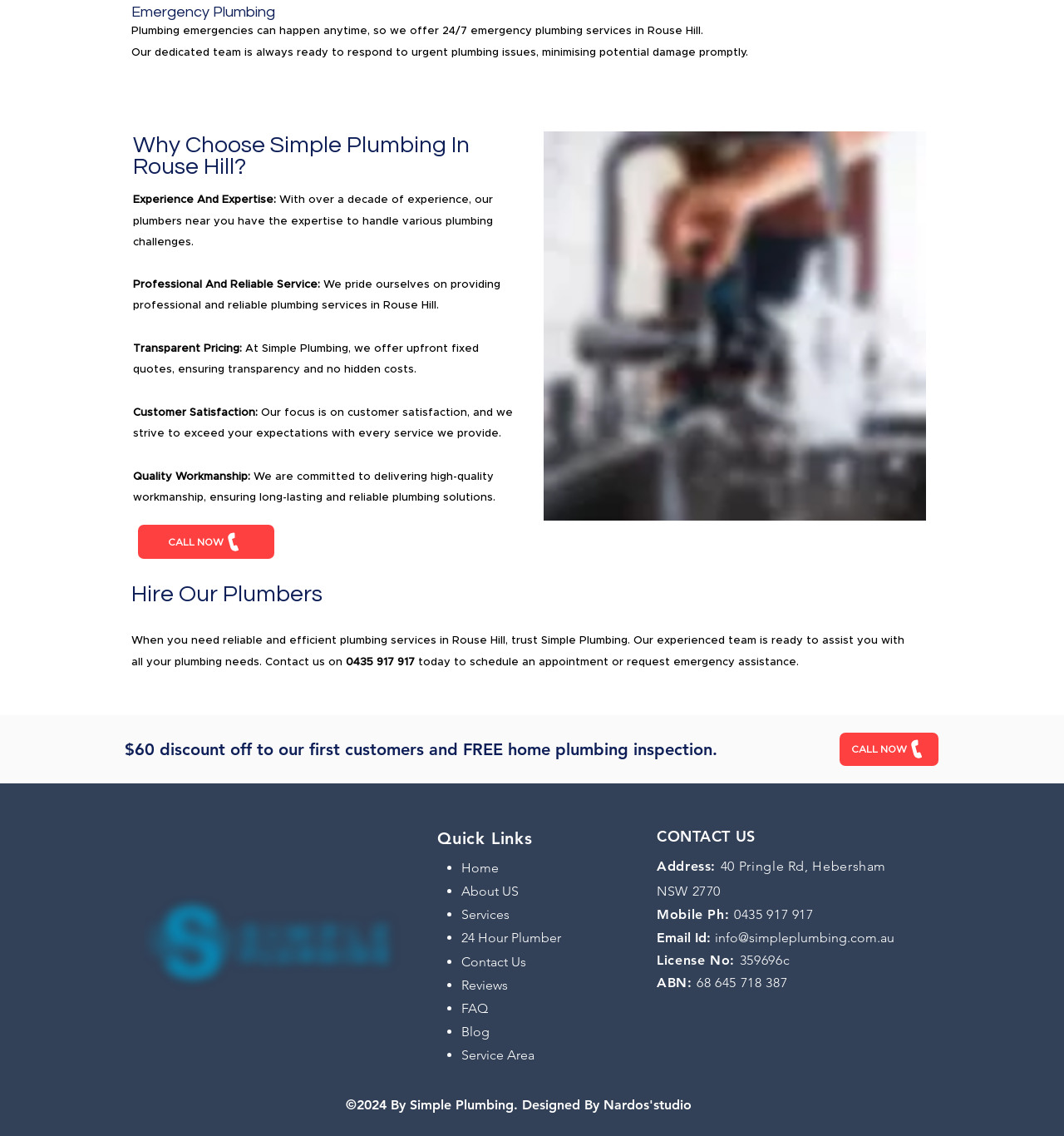Determine the bounding box coordinates for the area that should be clicked to carry out the following instruction: "Call the phone number".

[0.325, 0.578, 0.39, 0.587]